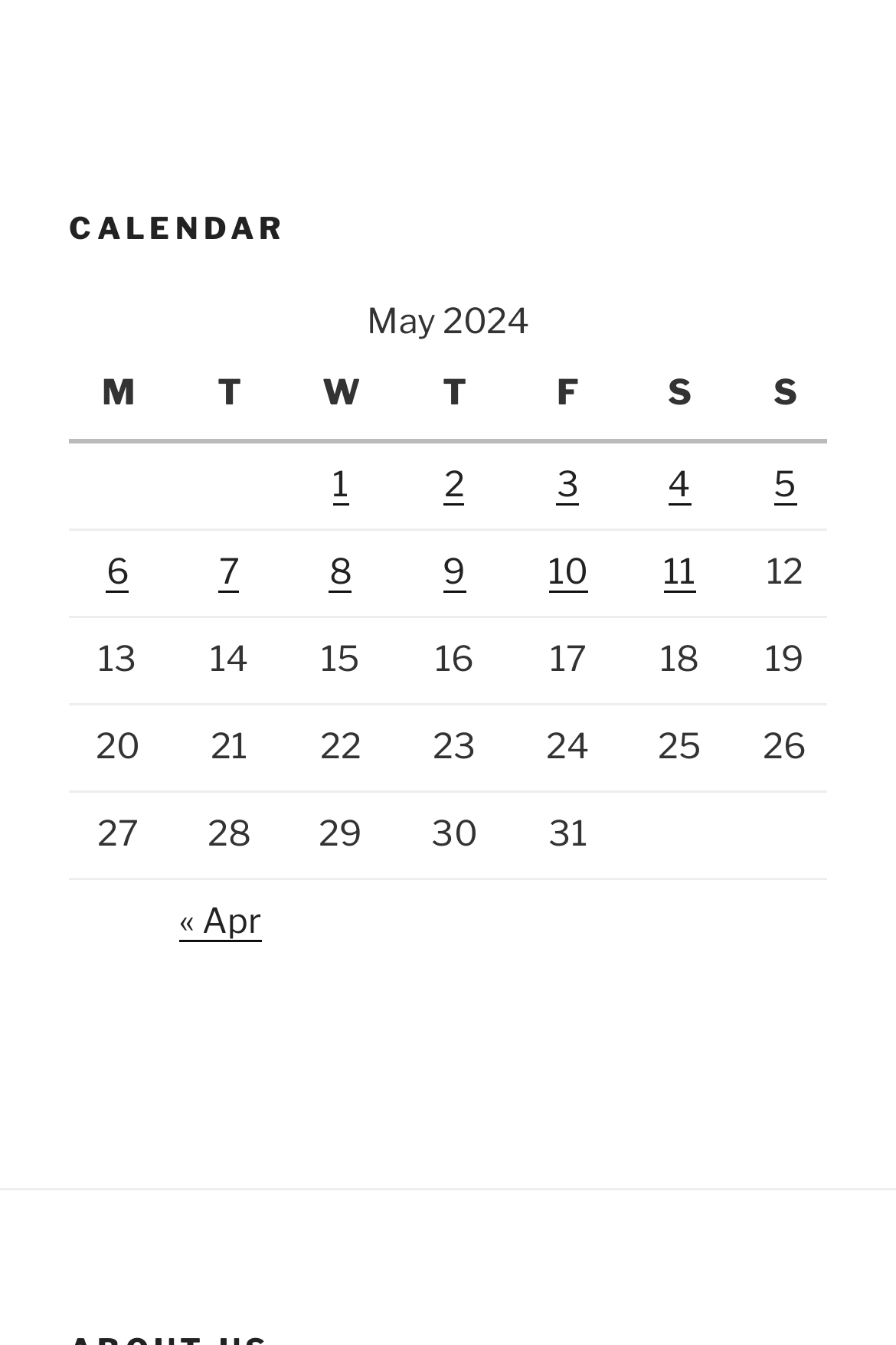Please answer the following question using a single word or phrase: 
How many posts are published on May 2, 2024?

1